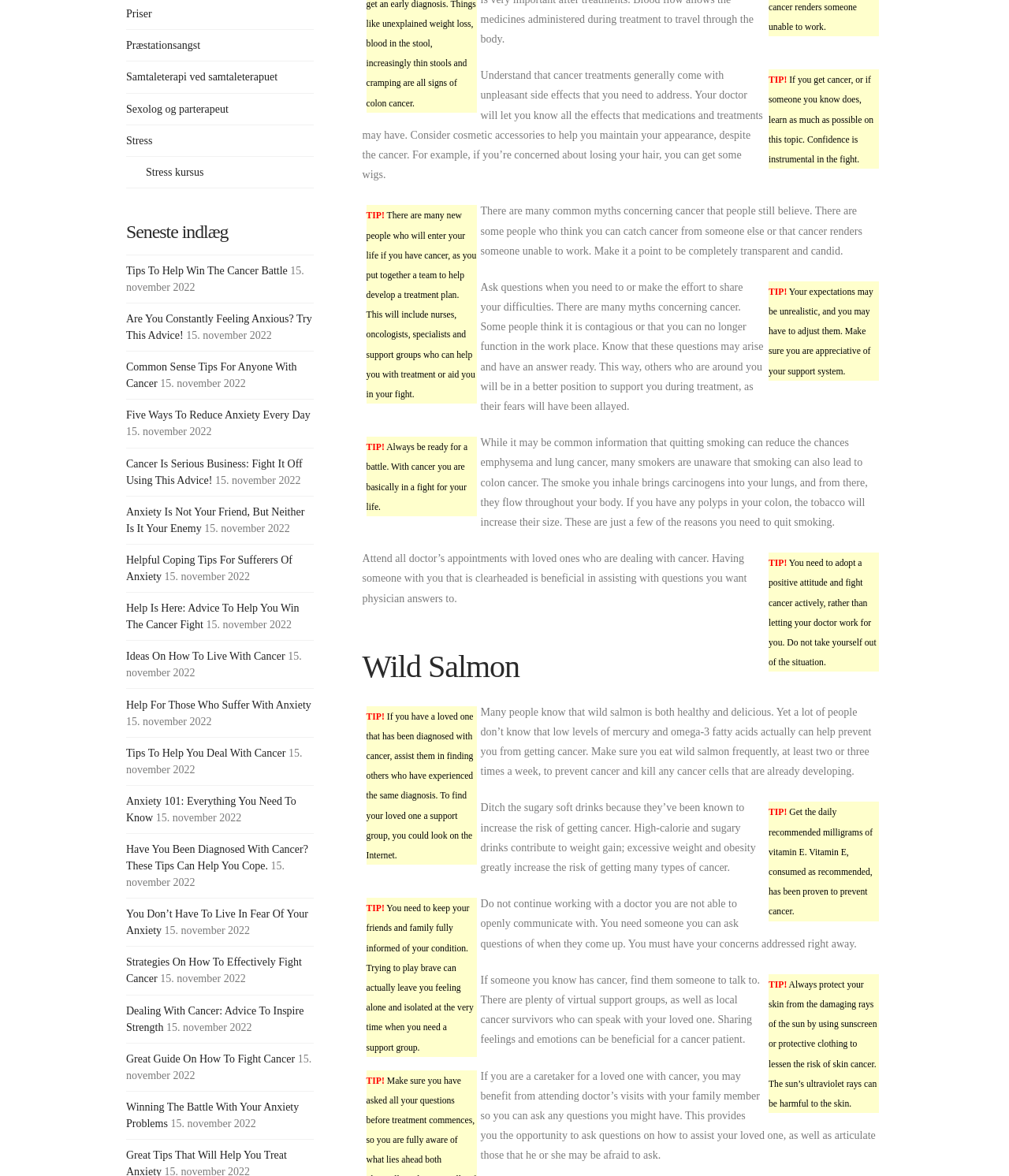Locate the bounding box of the UI element with the following description: "Stress kursus".

[0.145, 0.139, 0.202, 0.154]